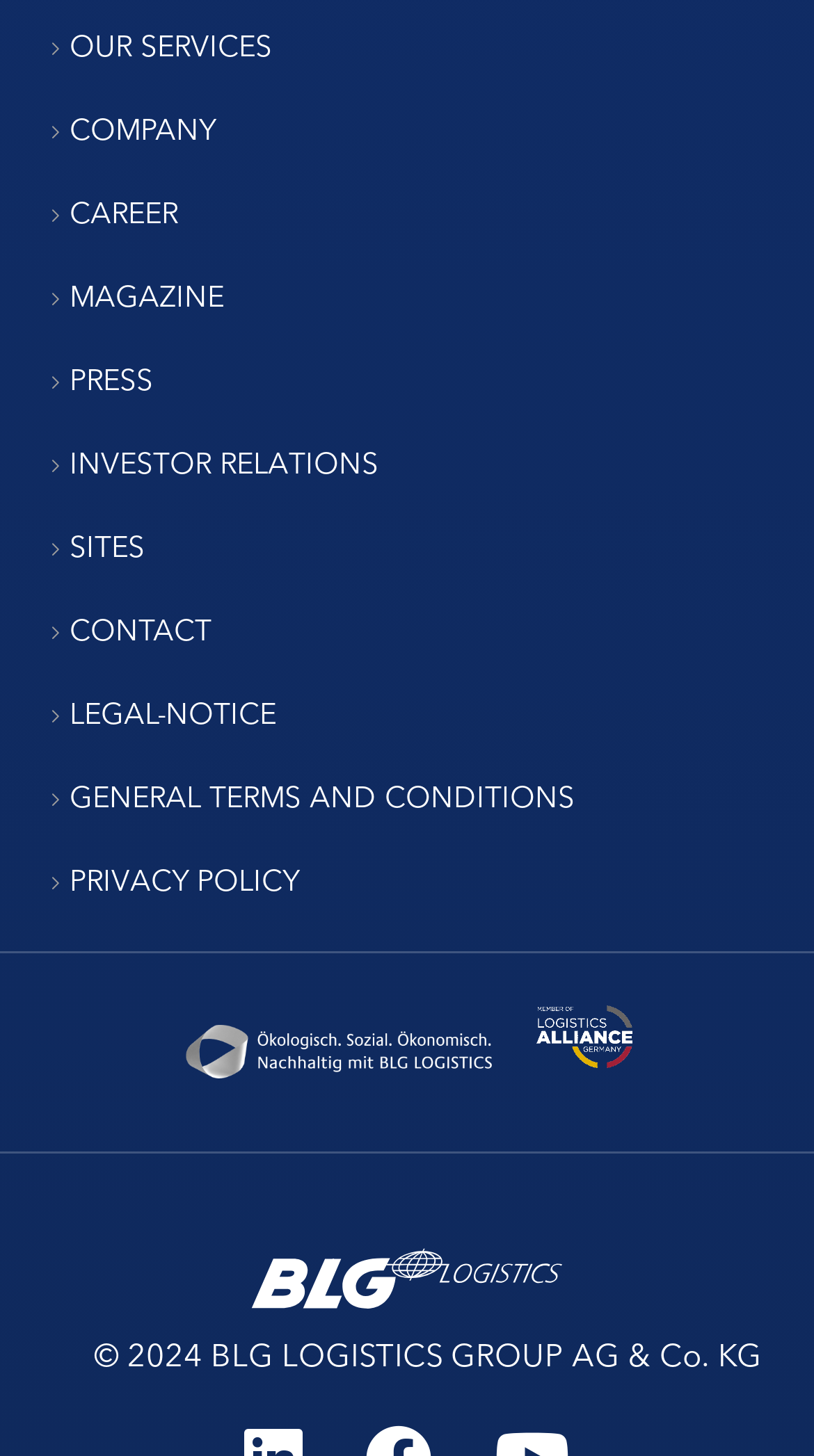Identify the bounding box coordinates of the region that needs to be clicked to carry out this instruction: "contact us". Provide these coordinates as four float numbers ranging from 0 to 1, i.e., [left, top, right, bottom].

[0.085, 0.417, 0.26, 0.446]